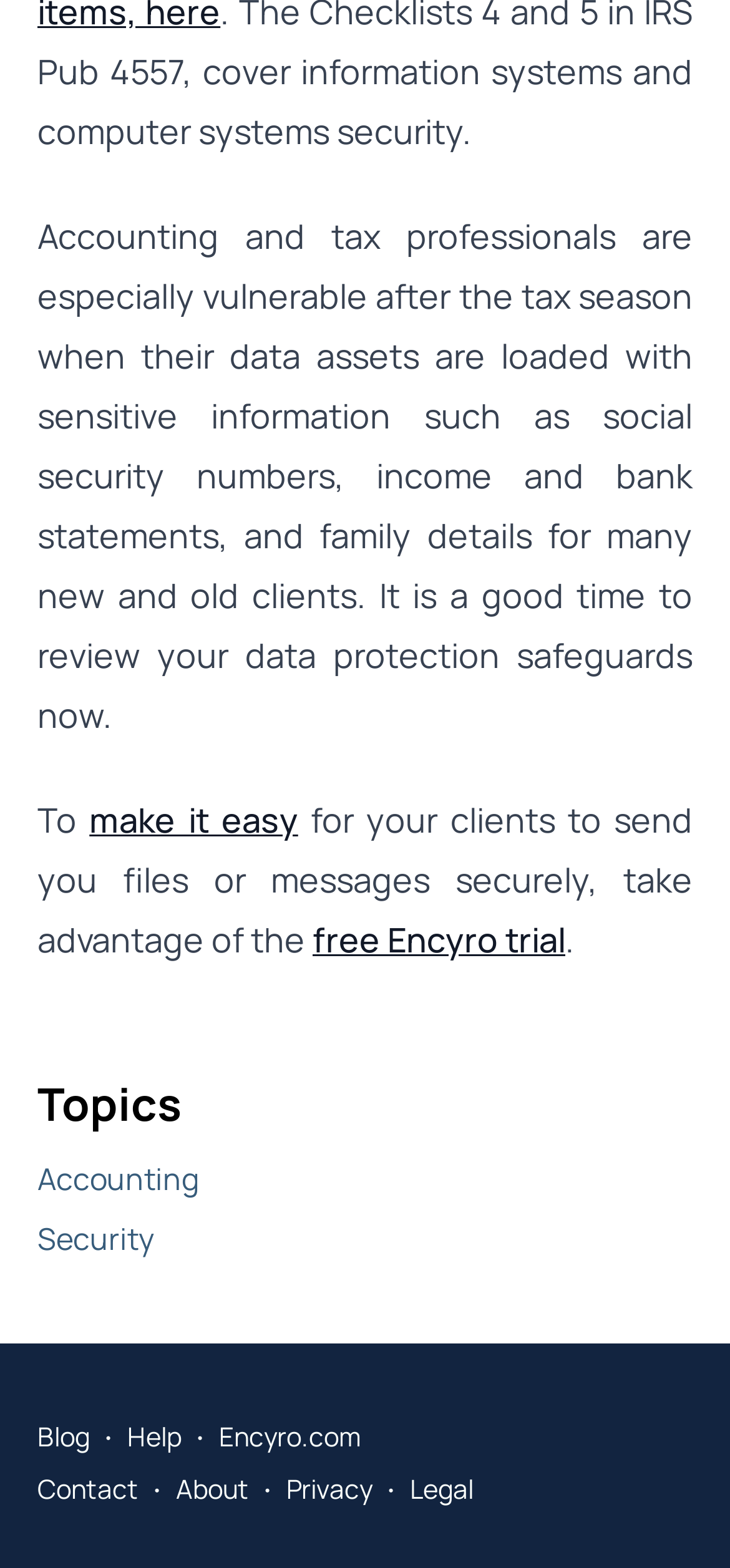Based on the image, please elaborate on the answer to the following question:
What is the purpose of the 'free Encyro trial'?

The text states 'make it easy for your clients to send you files or messages securely, take advantage of the free Encyro trial', implying that the purpose of the free trial is to enable secure file or message sharing.